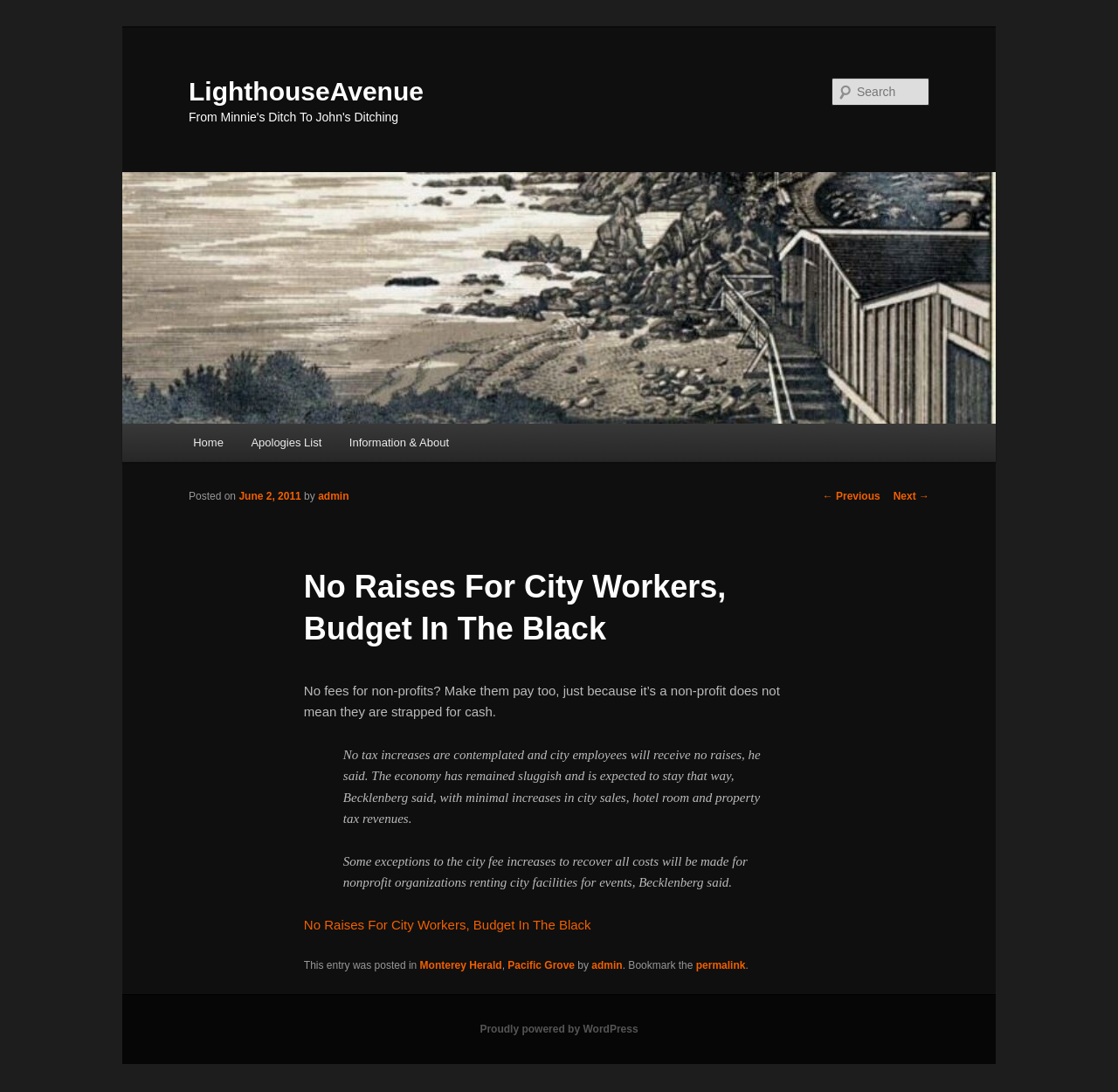Please answer the following question using a single word or phrase: 
What is the title of the article?

No Raises For City Workers, Budget In The Black